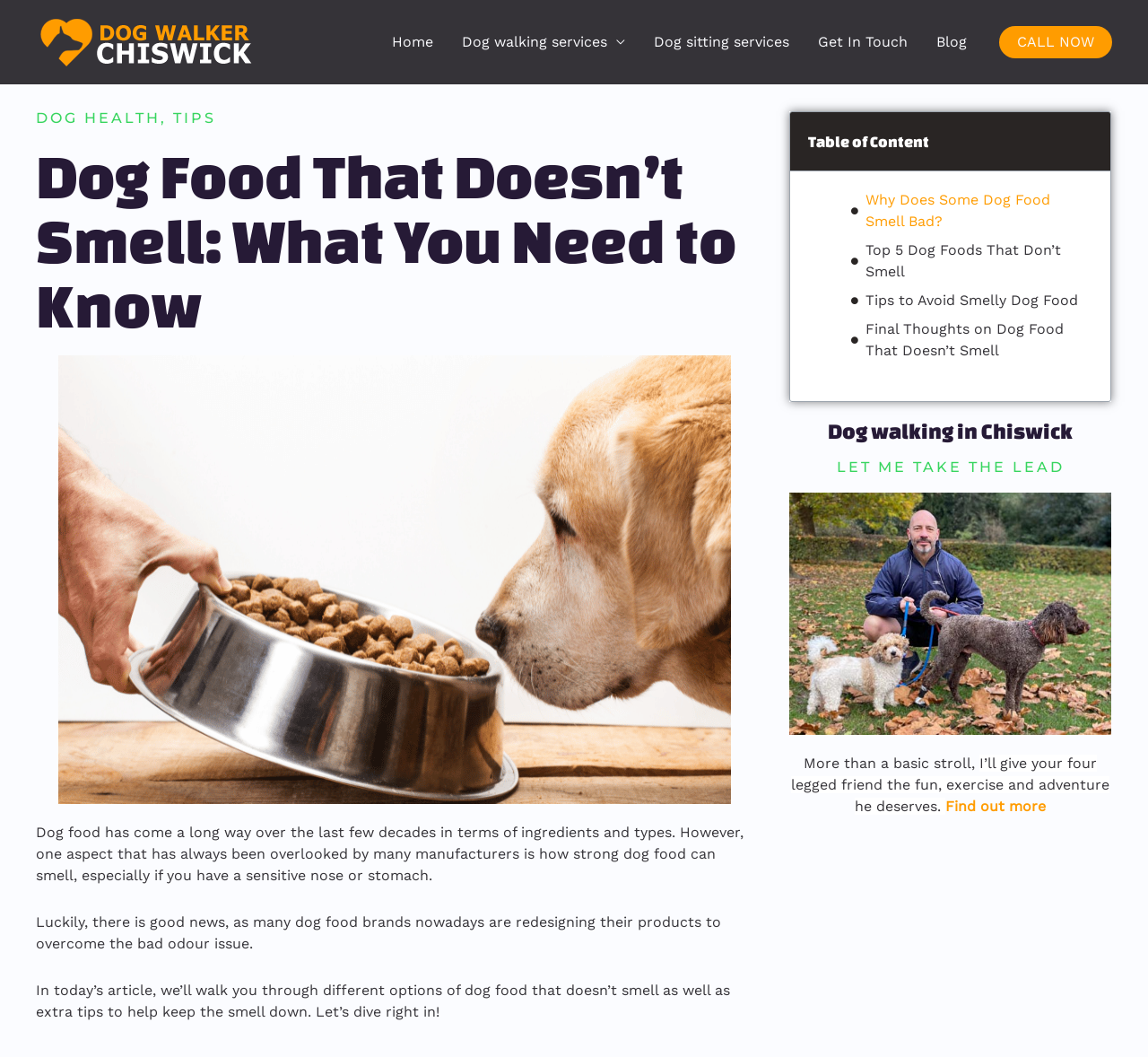Please provide the bounding box coordinates for the UI element as described: "Blog". The coordinates must be four floats between 0 and 1, represented as [left, top, right, bottom].

[0.803, 0.01, 0.855, 0.07]